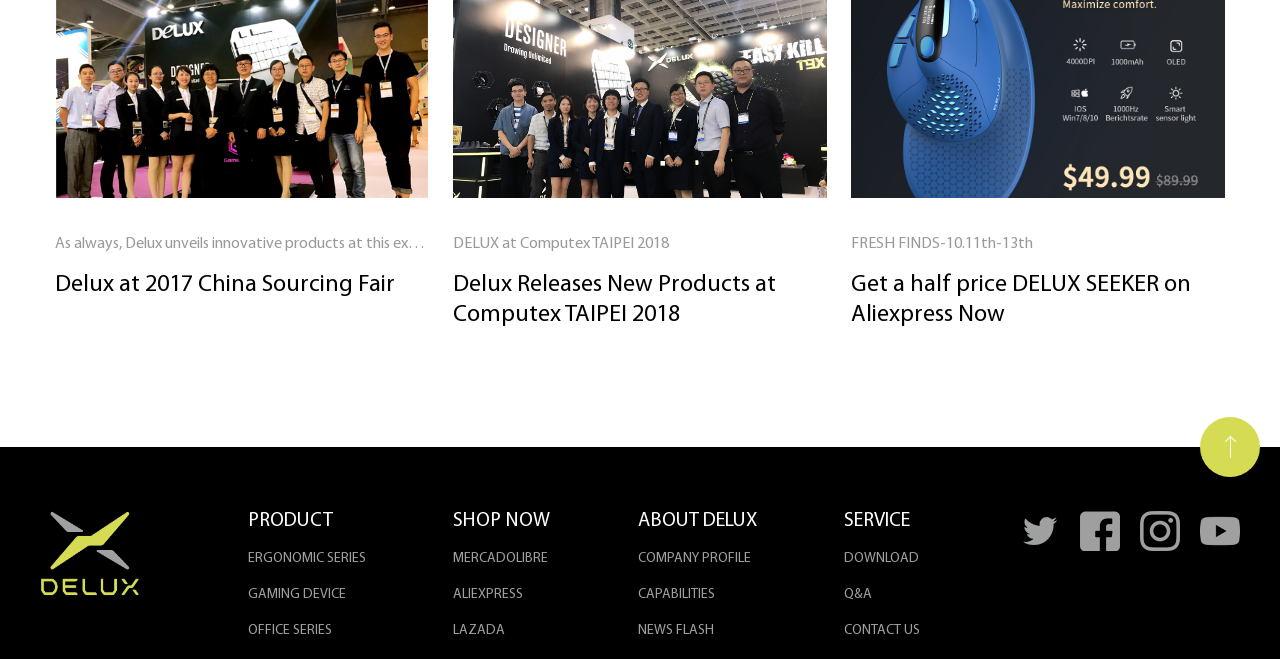Please specify the bounding box coordinates of the clickable region necessary for completing the following instruction: "Click on Delux Technology Co., Ltd". The coordinates must consist of four float numbers between 0 and 1, i.e., [left, top, right, bottom].

[0.031, 0.775, 0.109, 0.904]